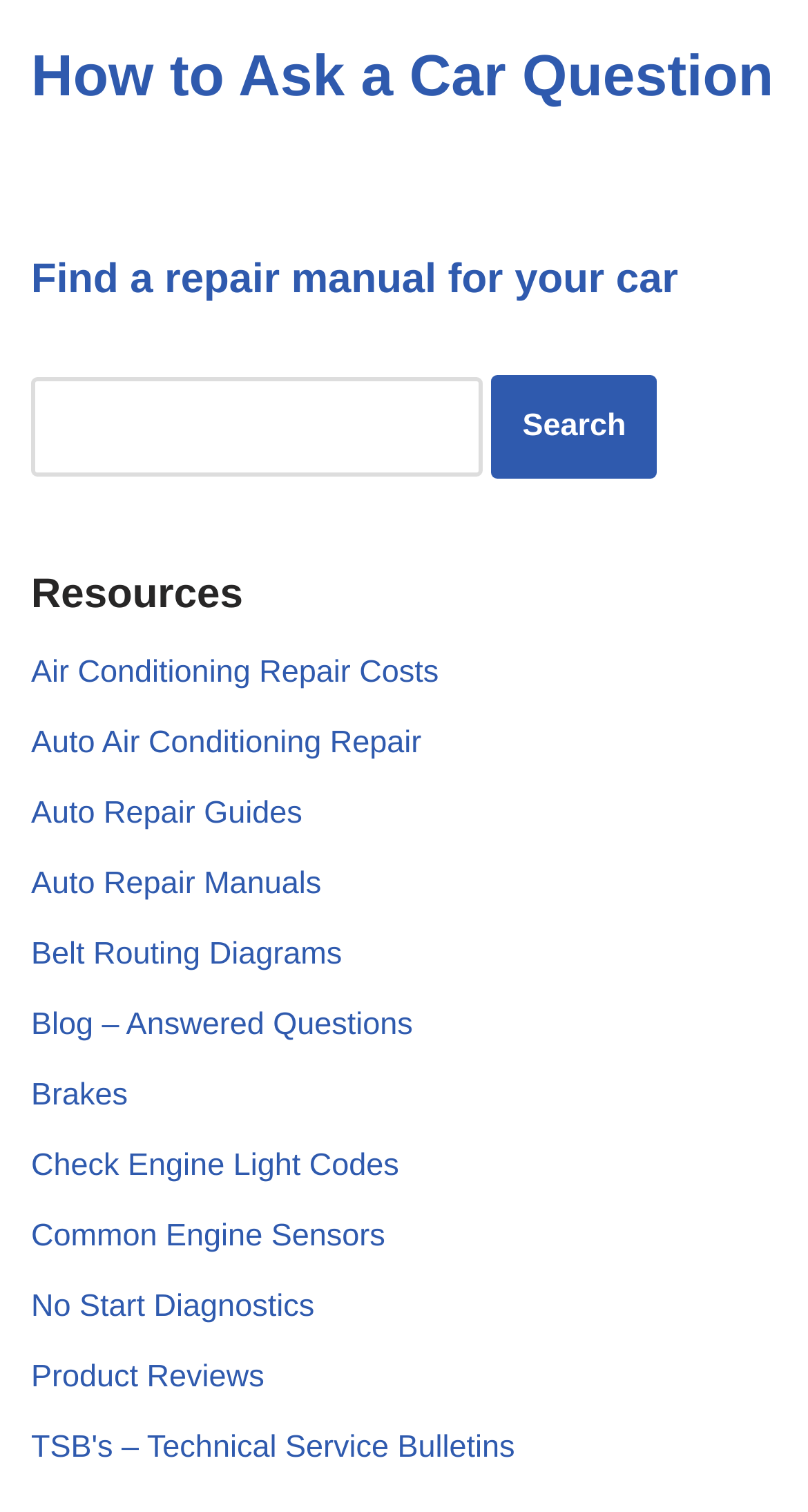Pinpoint the bounding box coordinates of the element to be clicked to execute the instruction: "Follow us on Facebook".

None